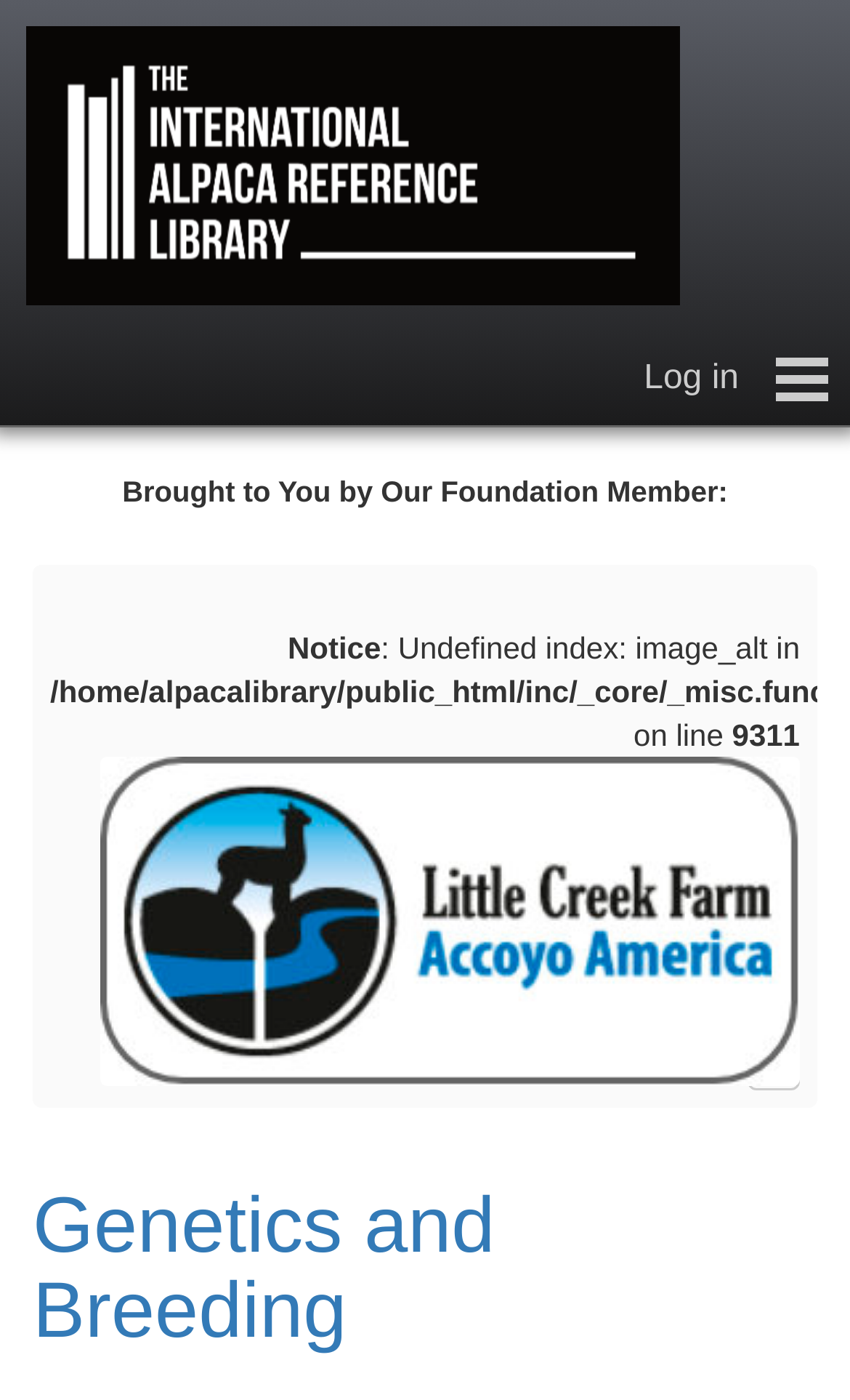Create an elaborate caption for the webpage.

This webpage is about the effectiveness of selection in genetics and breeding, specifically in the context of alpacas. At the top left, there is a link to "The International Alpaca Reference Library" accompanied by an image with the same name. To the right of this link, there is a login link. Below these elements, there is an unchecked checkbox.

The top navigation menu consists of several links, including "Home", "New to Alpacas?", "The Library Catalogue", "Forums", "Help Support Us!", "Our Supporters", "Advertisers", "World Bodies", and "Contact". These links are positioned horizontally across the top of the page.

Below the navigation menu, there is a separator line. Underneath this line, there is a link to "Register" at the top right corner. 

In the main content area, there is a static text "Brought to You by Our Foundation Member:" followed by a link to "Foundation Member: Little Creek Farm/Accoyo America". Below this, there is a notice section with some error messages, including "Undefined index: image_alt in" and "on line 9311".

At the bottom left, there is a heading "Genetics and Breeding" with a link to the same topic. To the right of this heading, there is a link with an ellipsis ("…").